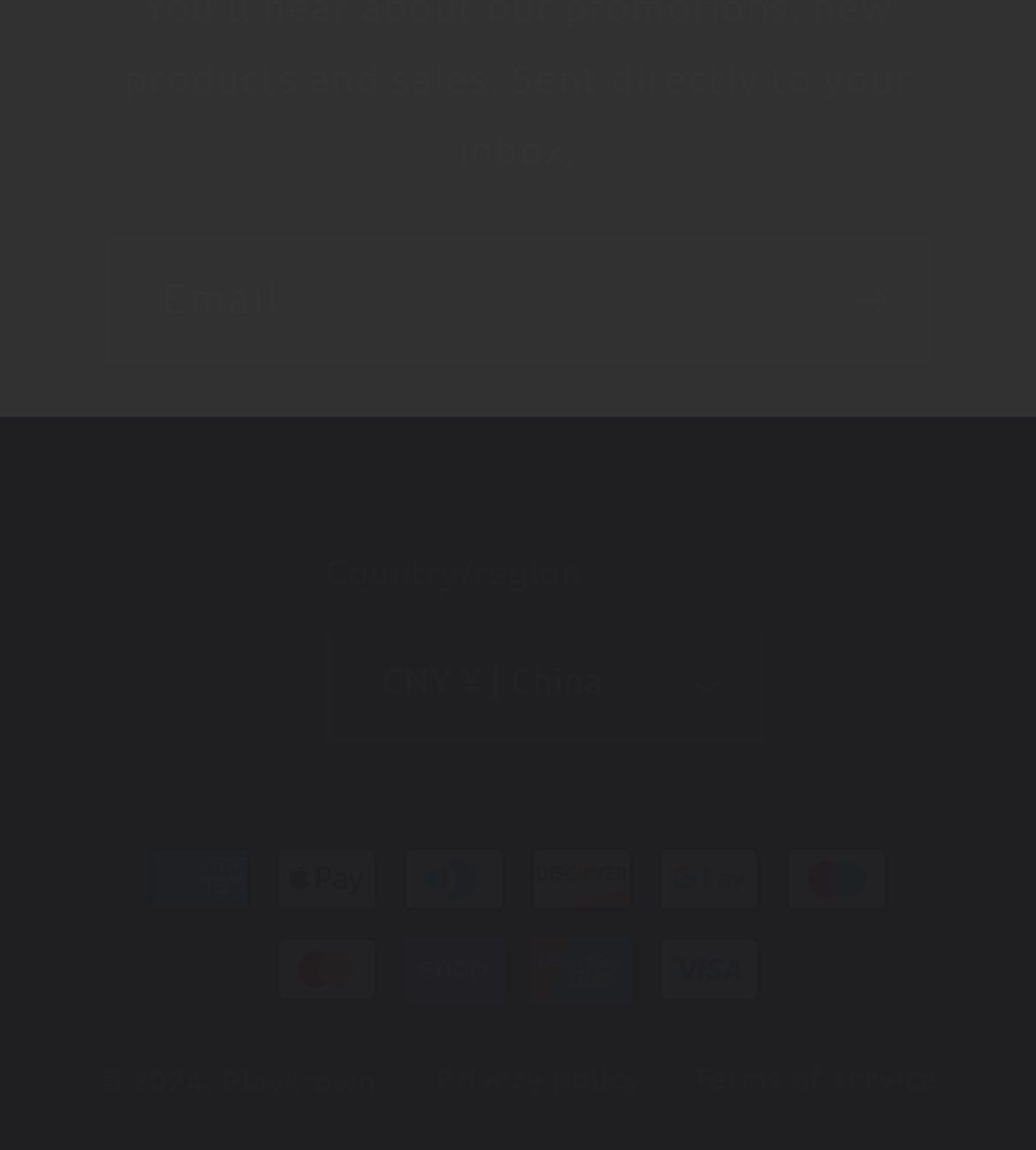Given the element description, predict the bounding box coordinates in the format (top-left x, top-left y, bottom-right x, bottom-right y). Make sure all values are between 0 and 1. Here is the element description: campus life

None